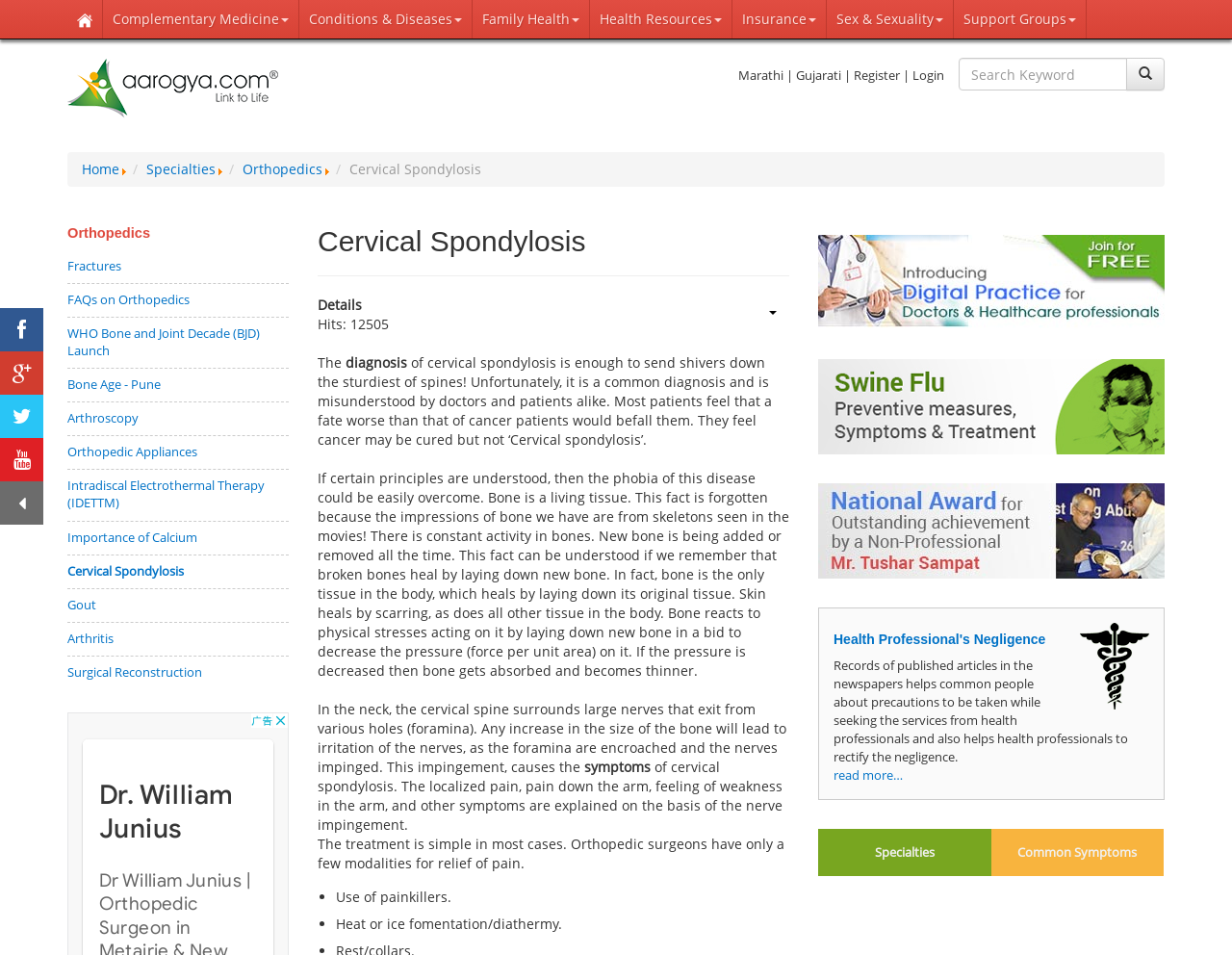Please answer the following question using a single word or phrase: 
How many languages can the website be translated into?

3